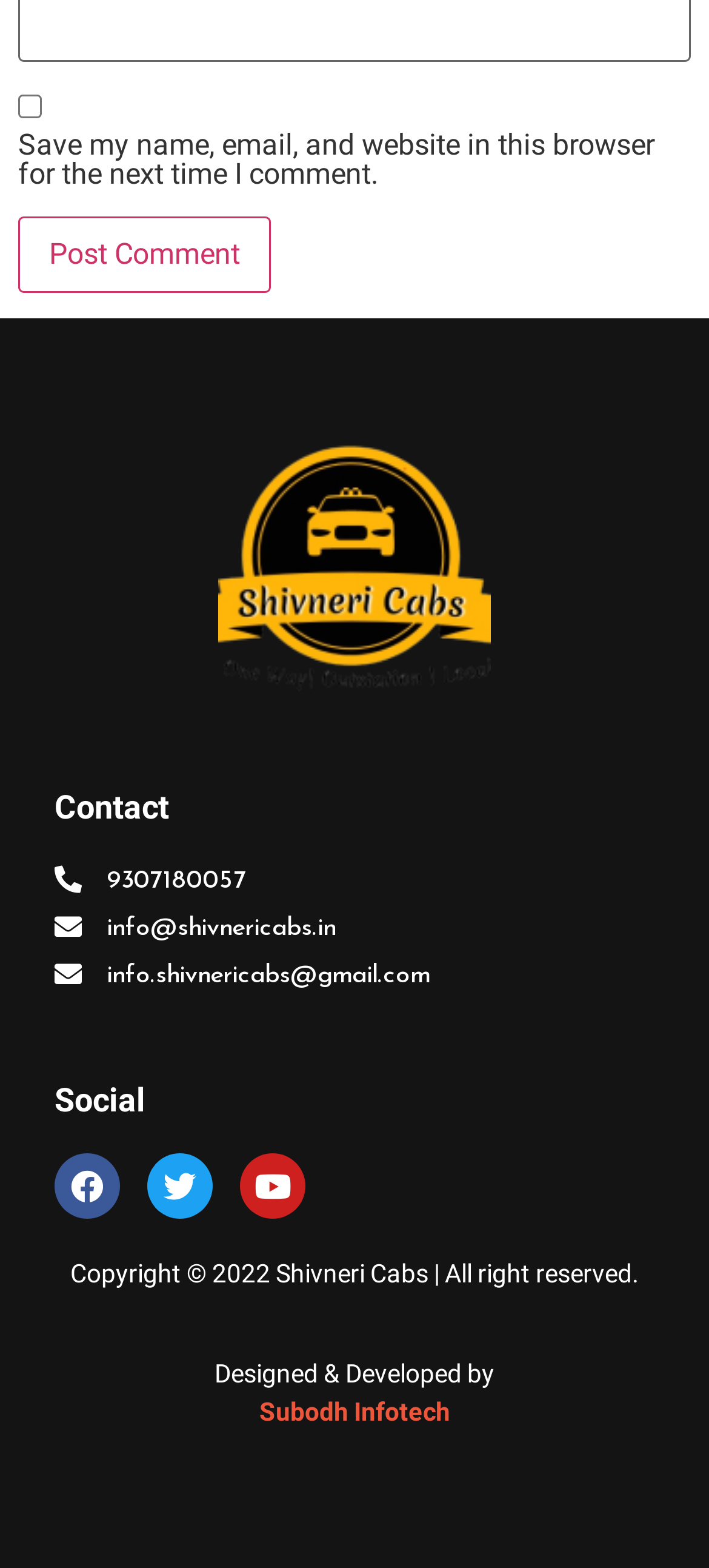What is the year of copyright?
Based on the image, give a concise answer in the form of a single word or short phrase.

2022